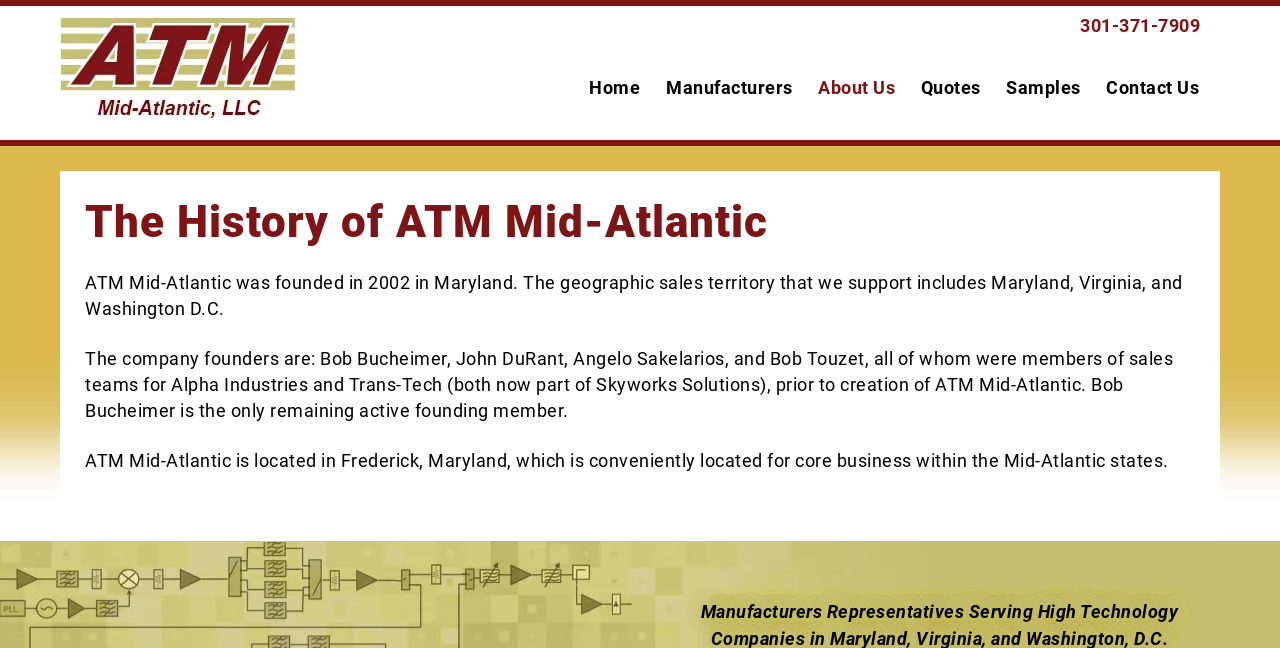Utilize the information from the image to answer the question in detail:
How many founders of ATM Mid-Atlantic are mentioned?

I found the number of founders by reading the StaticText element which mentions the names of the founders: Bob Bucheimer, John DuRant, Angelo Sakelarios, and Bob Touzet.